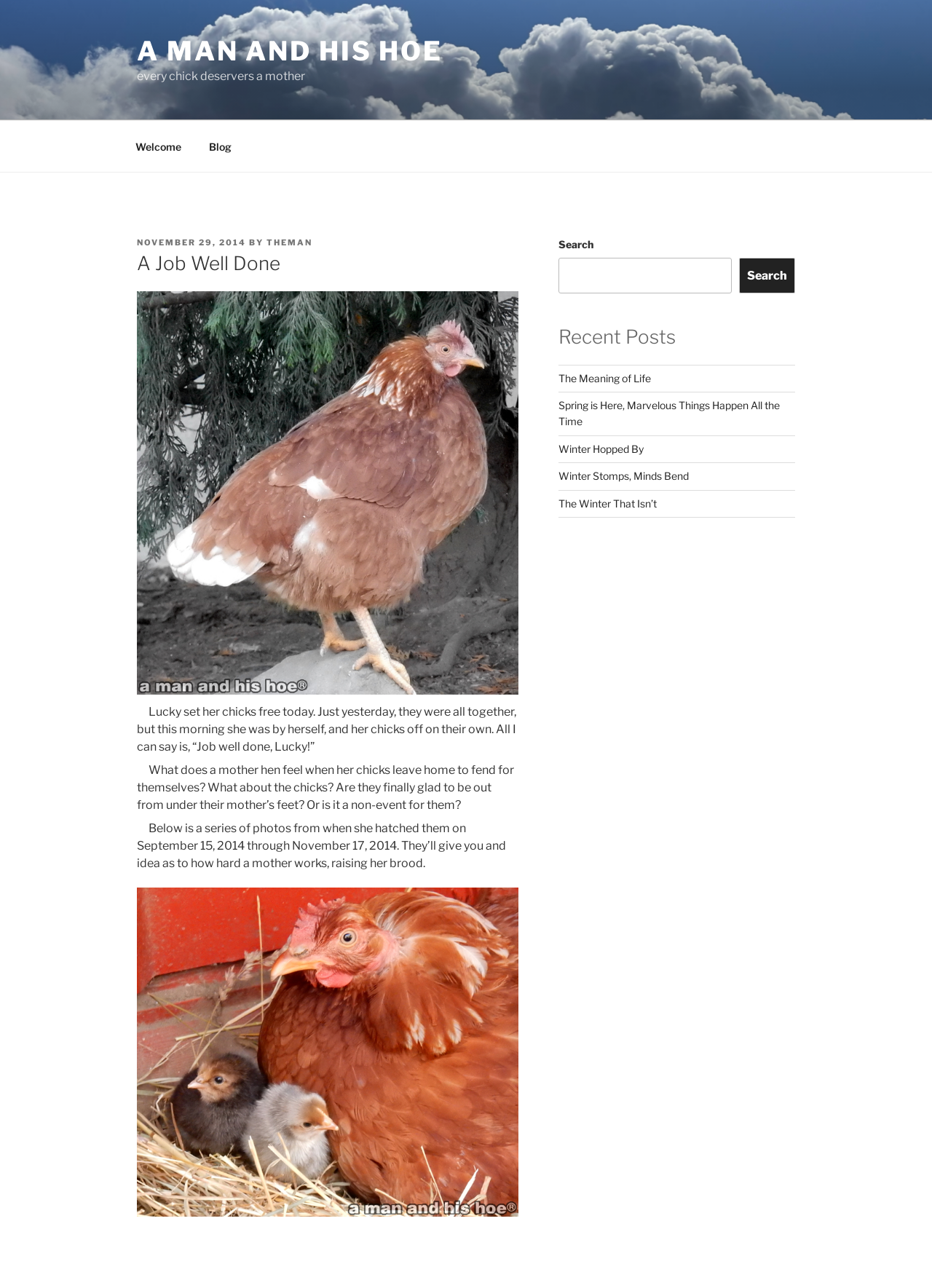Identify the bounding box coordinates of the specific part of the webpage to click to complete this instruction: "click the 'A MAN AND HIS HOE' link".

[0.147, 0.027, 0.475, 0.052]